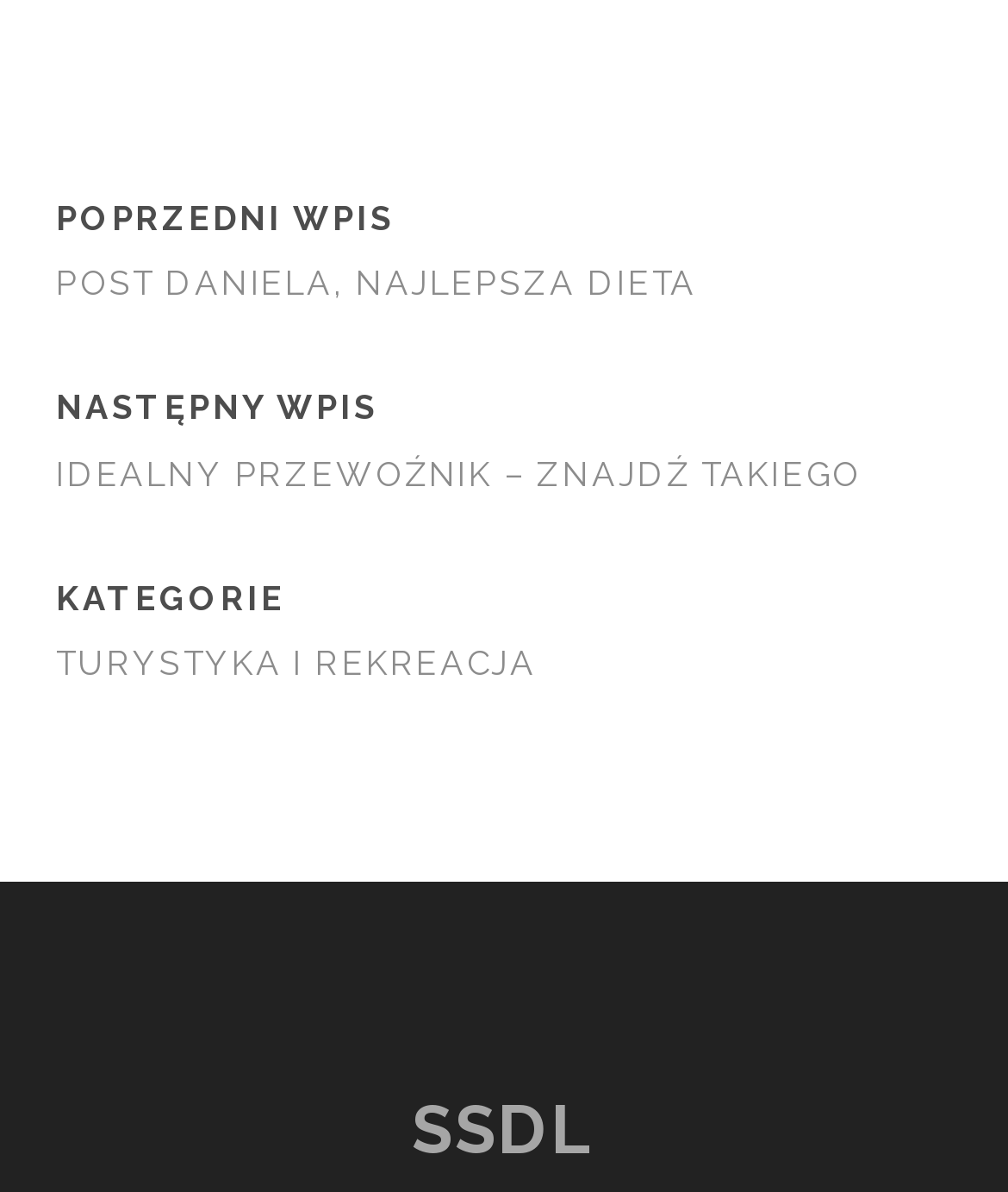What is the purpose of the 'NASTĘPNY WPIS' button?
Using the visual information, respond with a single word or phrase.

To navigate to the next post